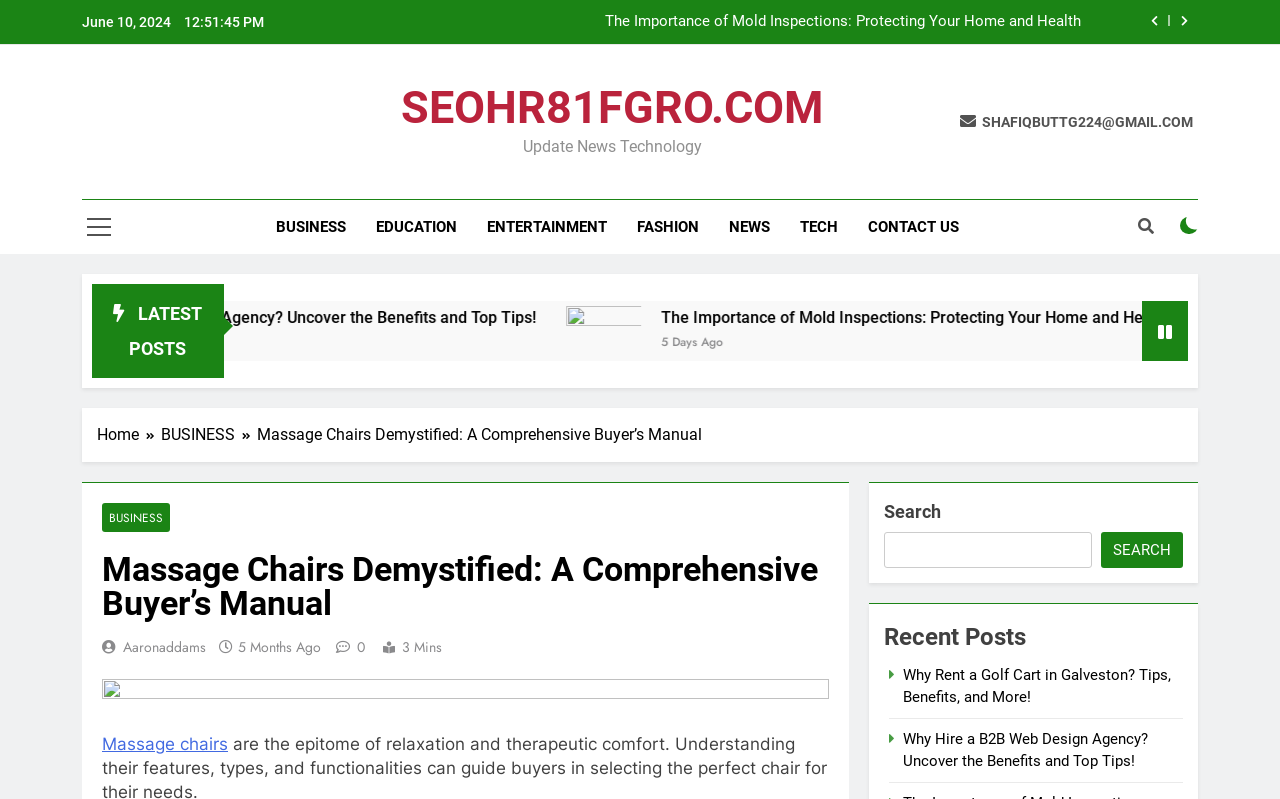Provide the bounding box coordinates for the specified HTML element described in this description: "TECH". The coordinates should be four float numbers ranging from 0 to 1, in the format [left, top, right, bottom].

[0.613, 0.25, 0.666, 0.318]